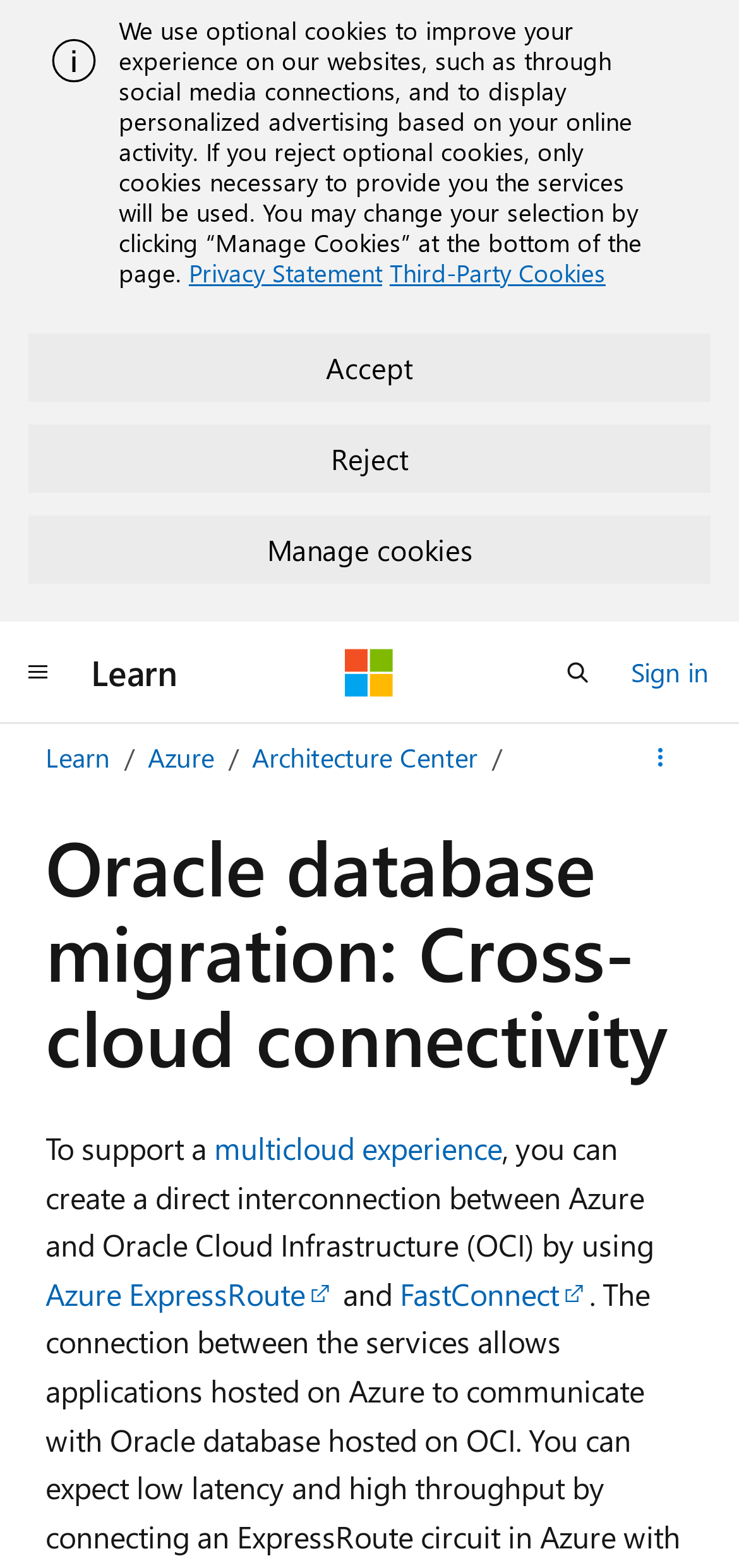Determine the bounding box coordinates of the UI element described below. Use the format (top-left x, top-left y, bottom-right x, bottom-right y) with floating point numbers between 0 and 1: Privacy Statement

[0.255, 0.163, 0.517, 0.184]